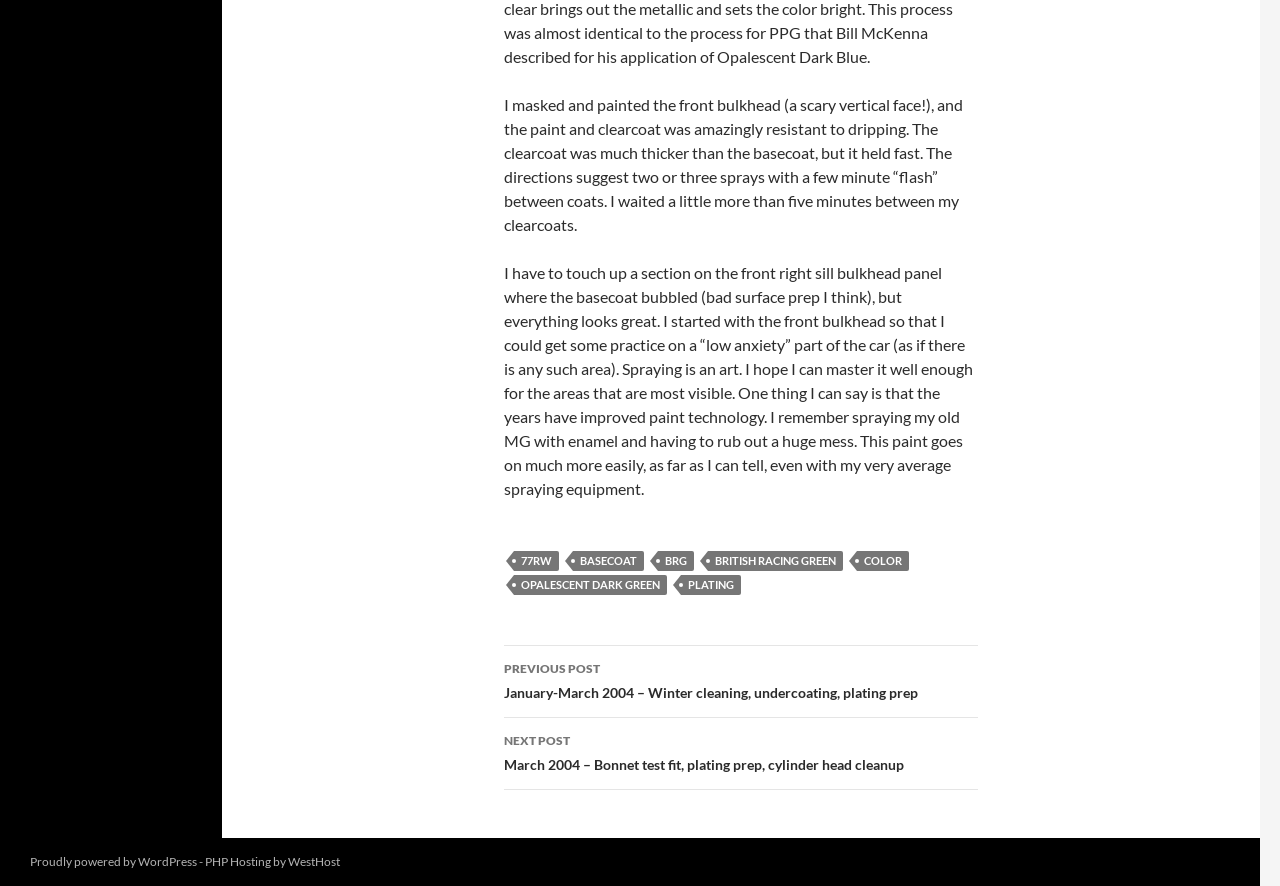What is the color of the car being worked on?
Please provide an in-depth and detailed response to the question.

The author mentions the color 'British Racing Green' in the text, and it is also listed as a link in the footer section, suggesting that it is the color of the car being worked on.